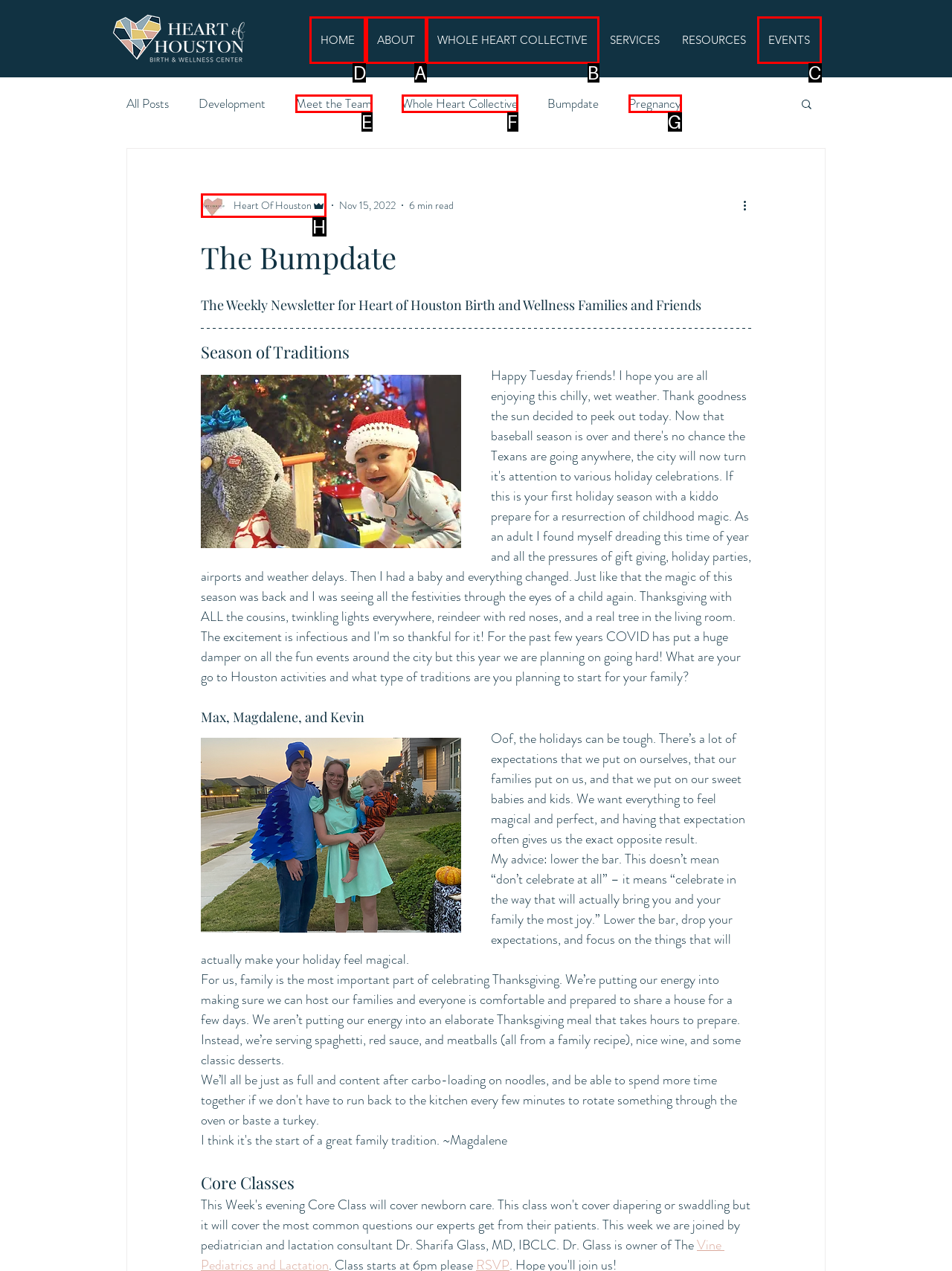Identify the letter of the correct UI element to fulfill the task: Click the 'HOME' link from the given options in the screenshot.

D